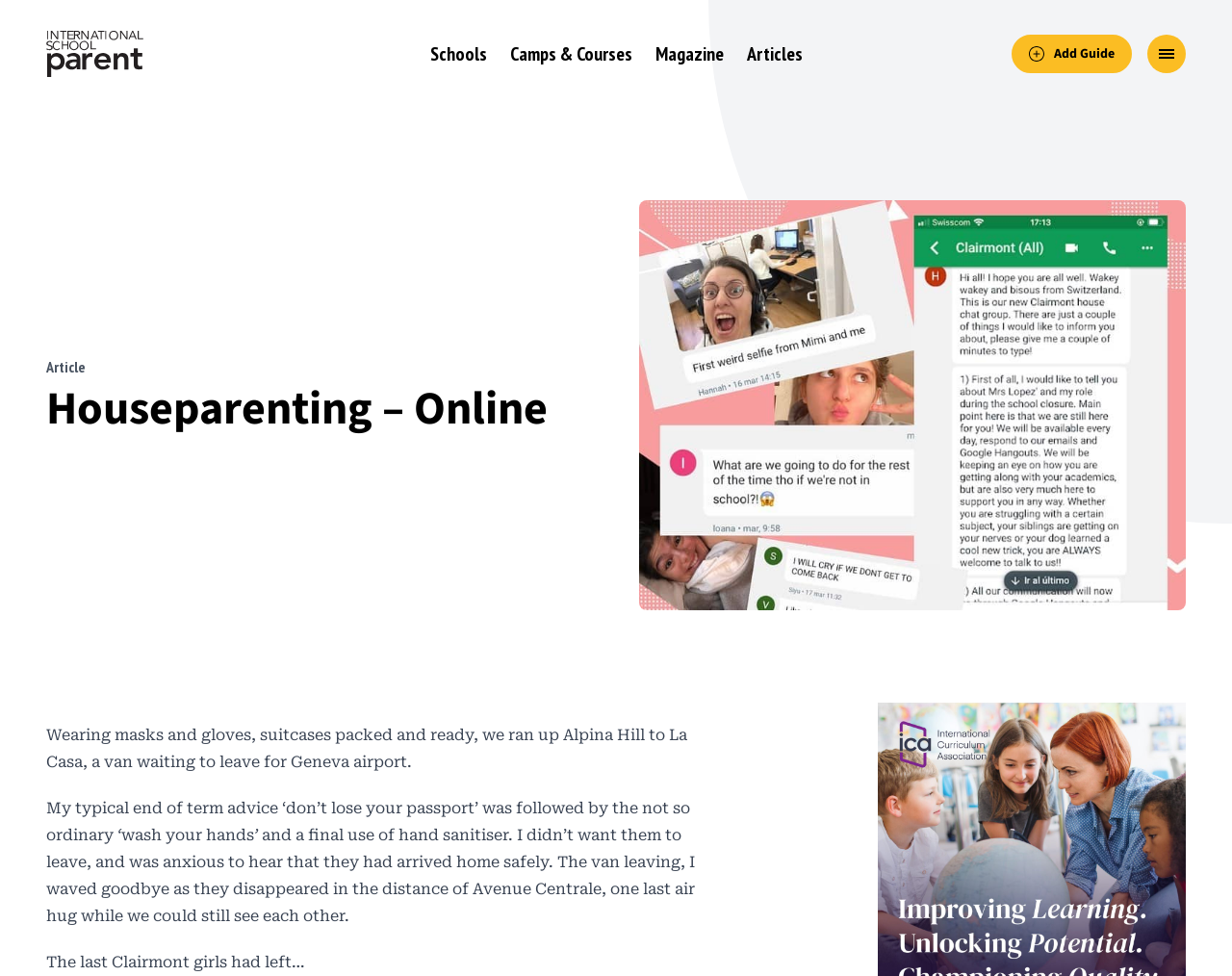Identify and extract the main heading from the webpage.

Houseparenting – Online